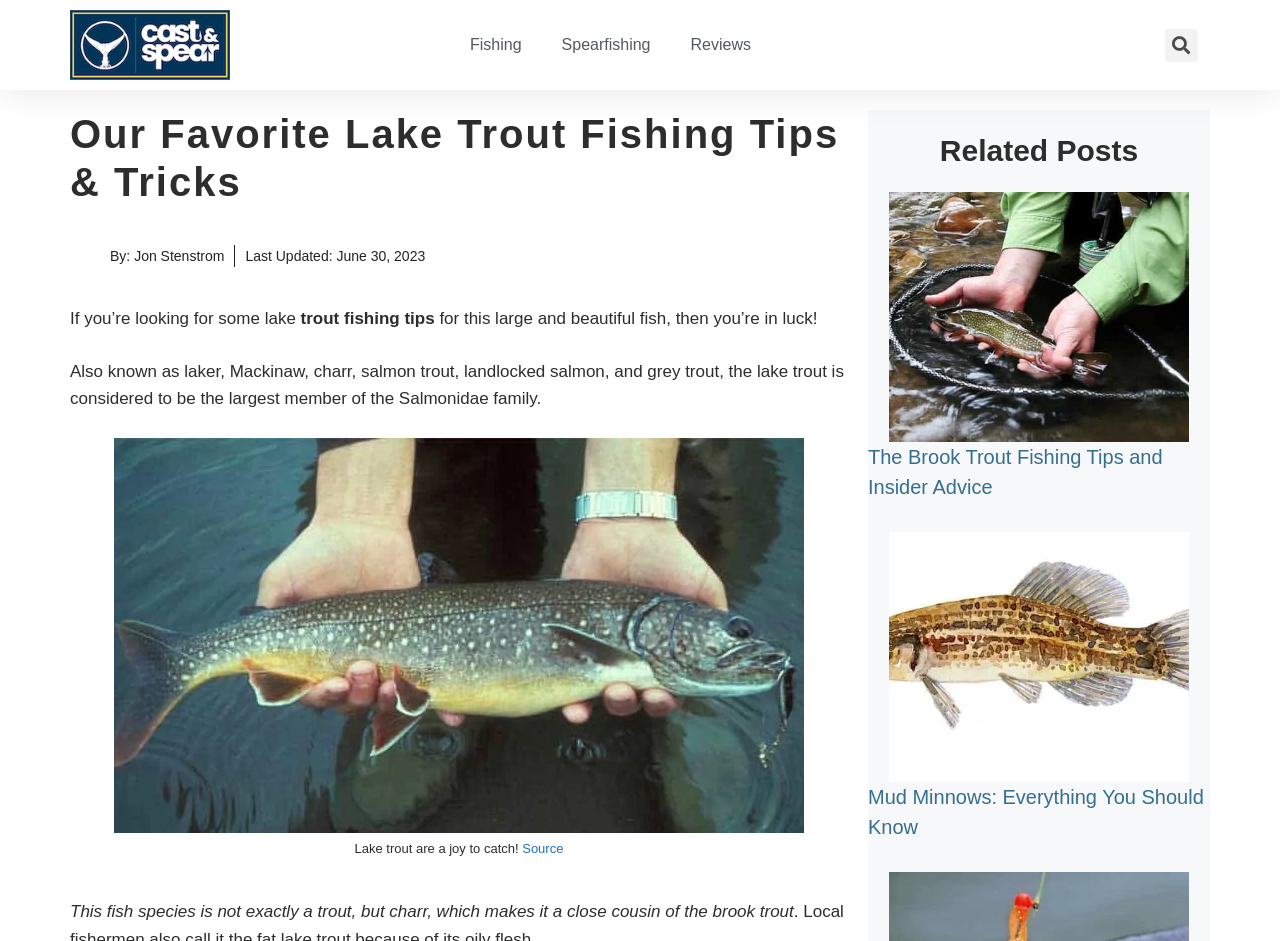Find the bounding box coordinates of the element to click in order to complete the given instruction: "Read the article by Jon Stenstrom."

[0.105, 0.263, 0.175, 0.28]